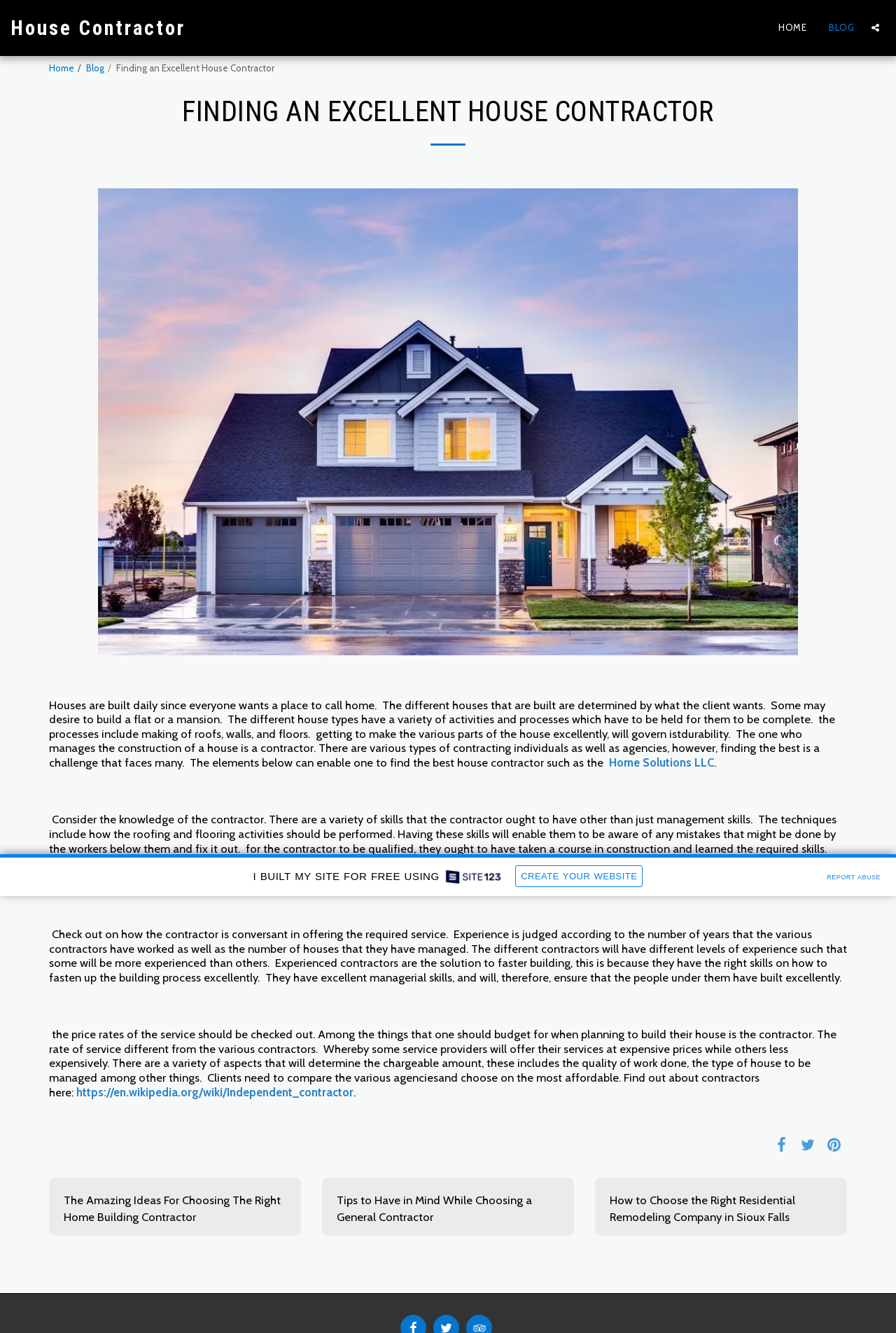Please answer the following question using a single word or phrase: 
What is the importance of experience in a contractor?

Faster building